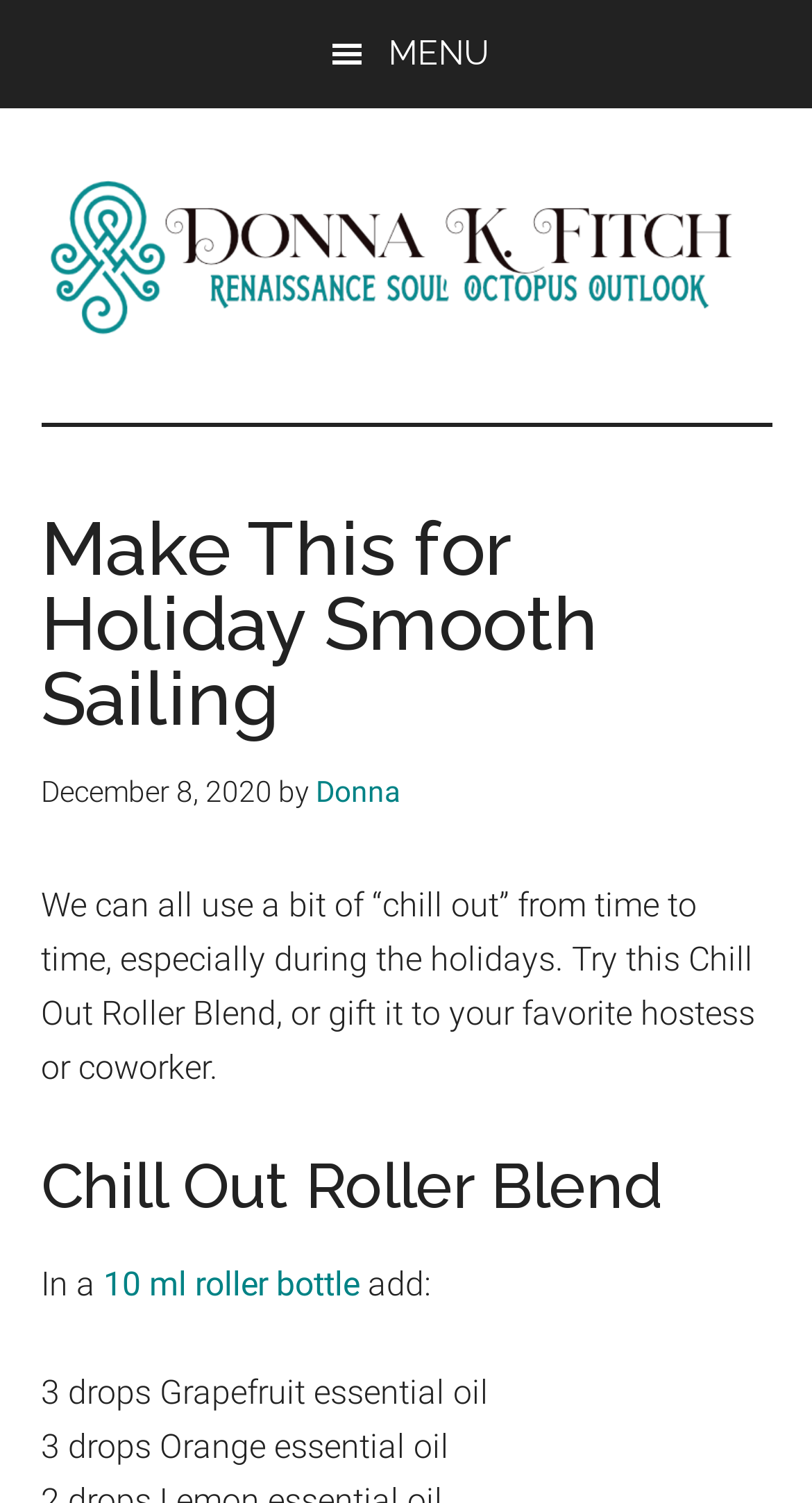Please determine the bounding box coordinates for the element with the description: "Donna".

[0.388, 0.516, 0.494, 0.538]